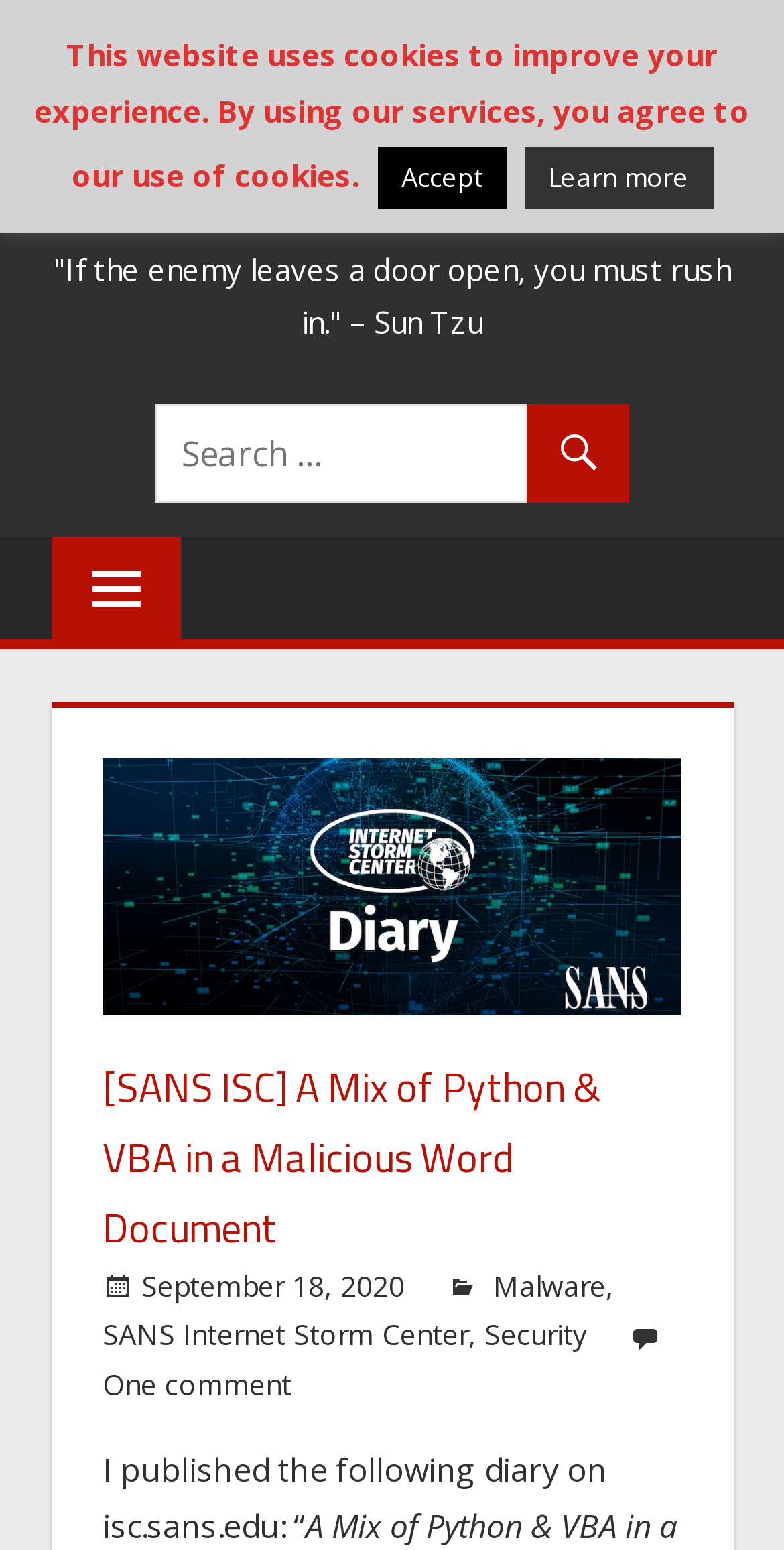What is the primary heading on this webpage?

[SANS ISC] A Mix of Python & VBA in a Malicious Word Document